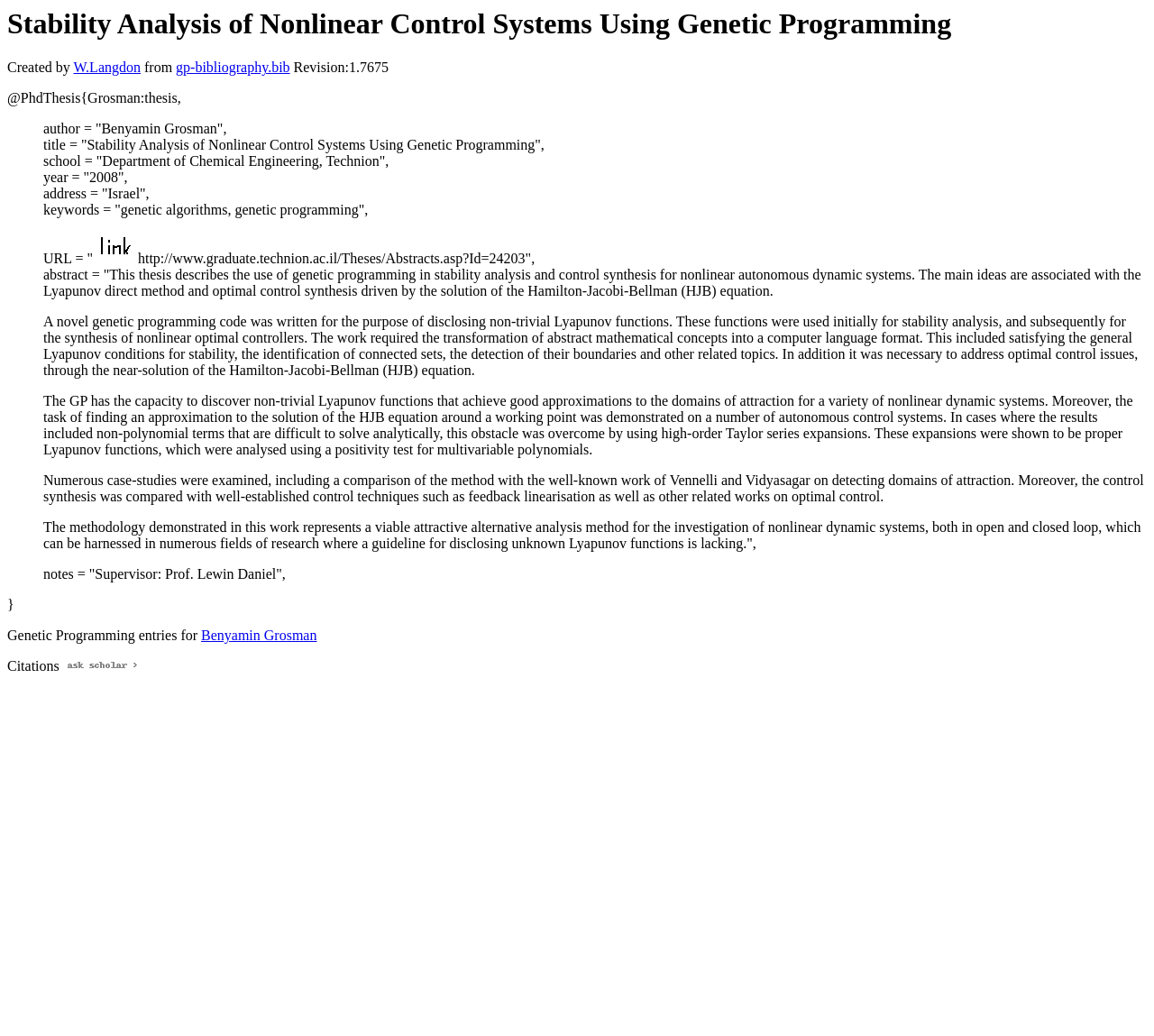Give an extensive and precise description of the webpage.

The webpage is about a Ph.D. thesis titled "Stability Analysis of Nonlinear Control Systems Using Genetic Programming" by Benyamin Grosman. At the top, there is a heading with the title of the thesis, followed by the author's name, "W.Langdon", and a link to the bibliography. Below this, there is a description list that provides details about the thesis, including the author, title, school, year, address, keywords, and abstract.

The abstract is a lengthy text that describes the use of genetic programming in stability analysis and control synthesis for nonlinear autonomous dynamic systems. It explains how the thesis uses the Lyapunov direct method and optimal control synthesis driven by the solution of the Hamilton-Jacobi-Bellman (HJB) equation.

Below the abstract, there are several paragraphs of text that provide more details about the thesis, including the development of a novel genetic programming code, the transformation of abstract mathematical concepts into a computer language format, and the application of the methodology to various case studies.

On the right side of the page, there are two links, one to the thesis author's name and another to the citations. There are also two images, one above the citations link and another above the URL link.

The webpage has a total of 5 links, 2 images, and numerous static text elements, including headings, paragraphs, and description list terms. The layout is organized, with clear headings and concise text, making it easy to navigate and understand the content.